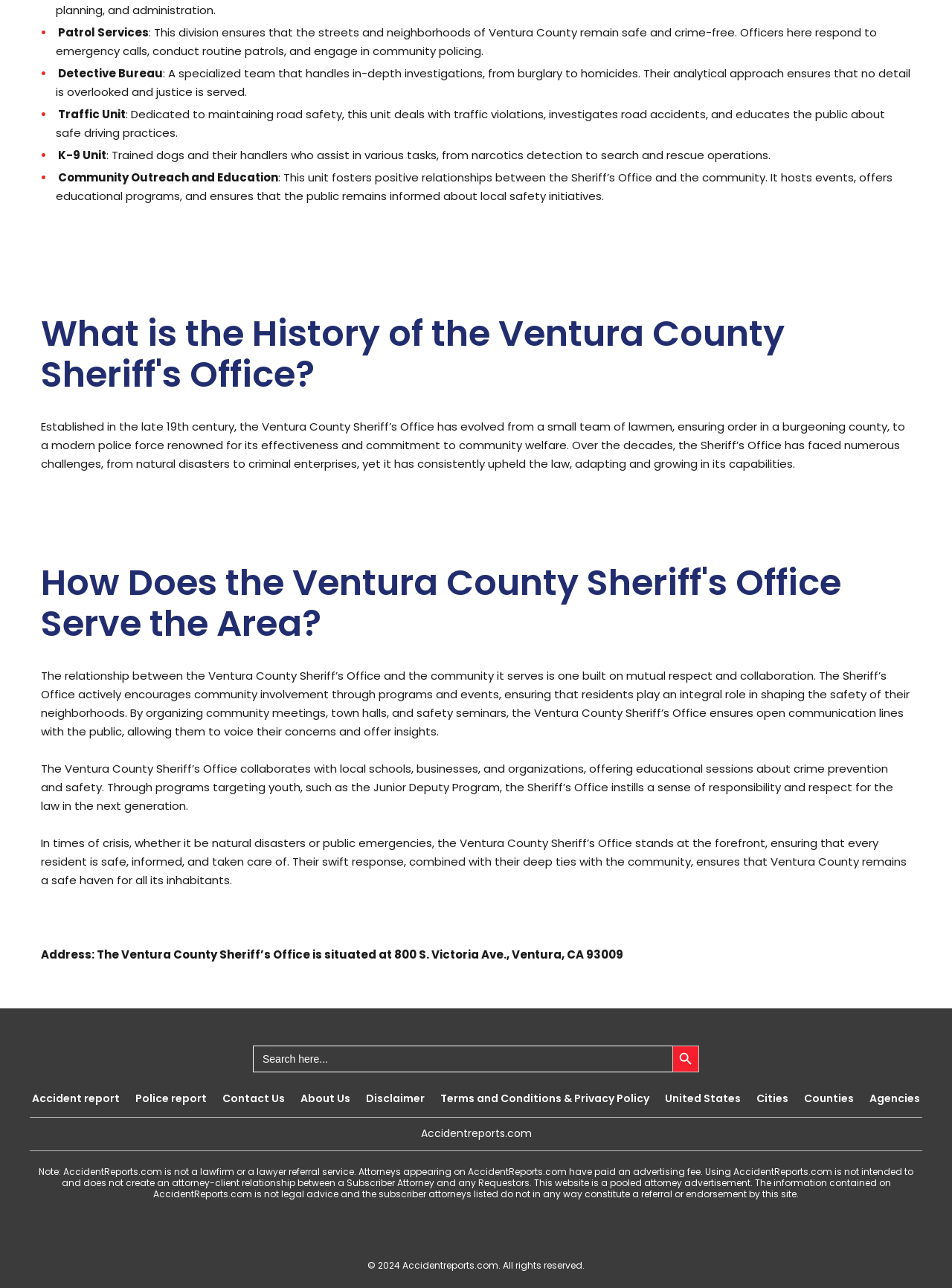Where is the Ventura County Sheriff's Office located?
Deliver a detailed and extensive answer to the question.

The webpage provides the address of the Ventura County Sheriff's Office, which is situated at 800 S. Victoria Ave., Ventura, CA 93009.